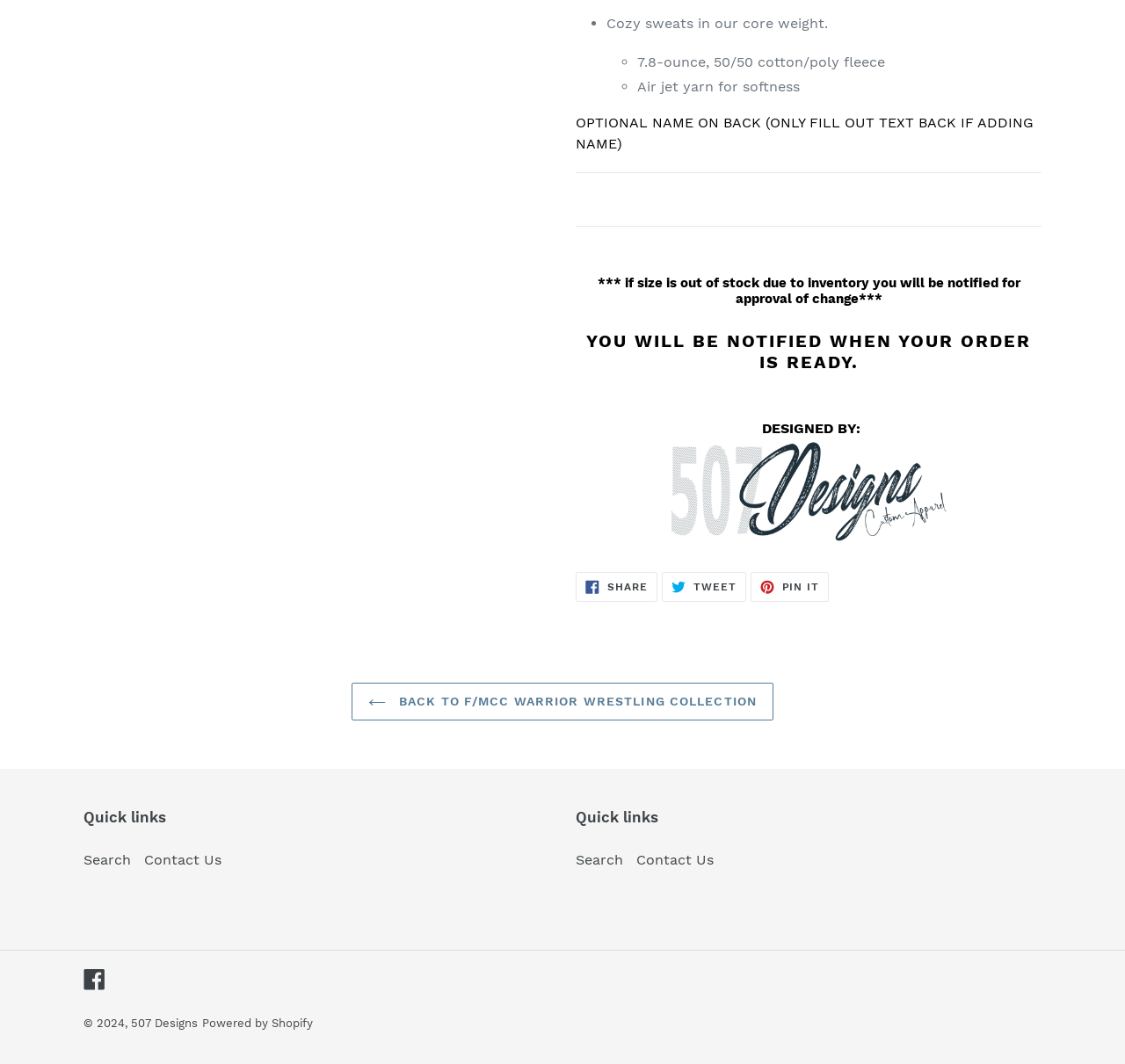Find the bounding box coordinates for the element described here: "Powered by Shopify".

[0.18, 0.956, 0.278, 0.968]